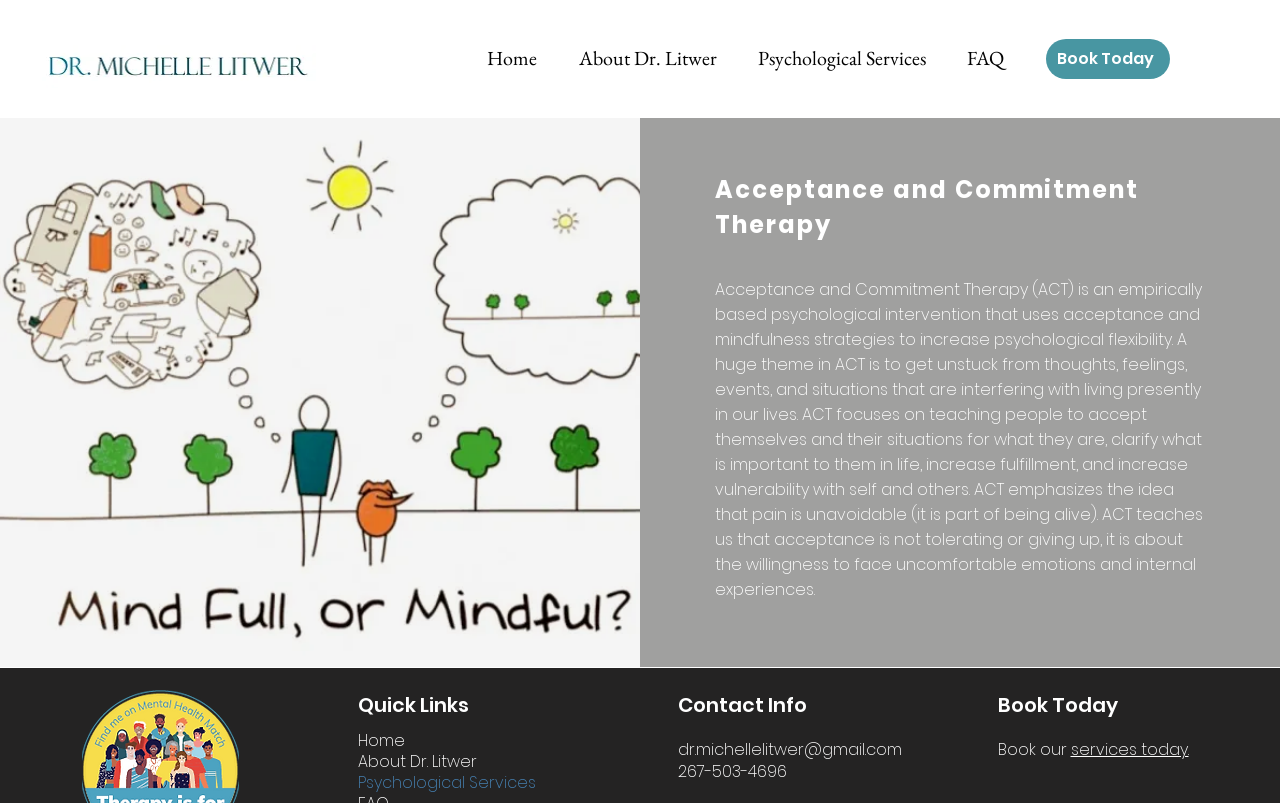Locate the coordinates of the bounding box for the clickable region that fulfills this instruction: "Click the 'Home' link".

[0.364, 0.051, 0.436, 0.095]